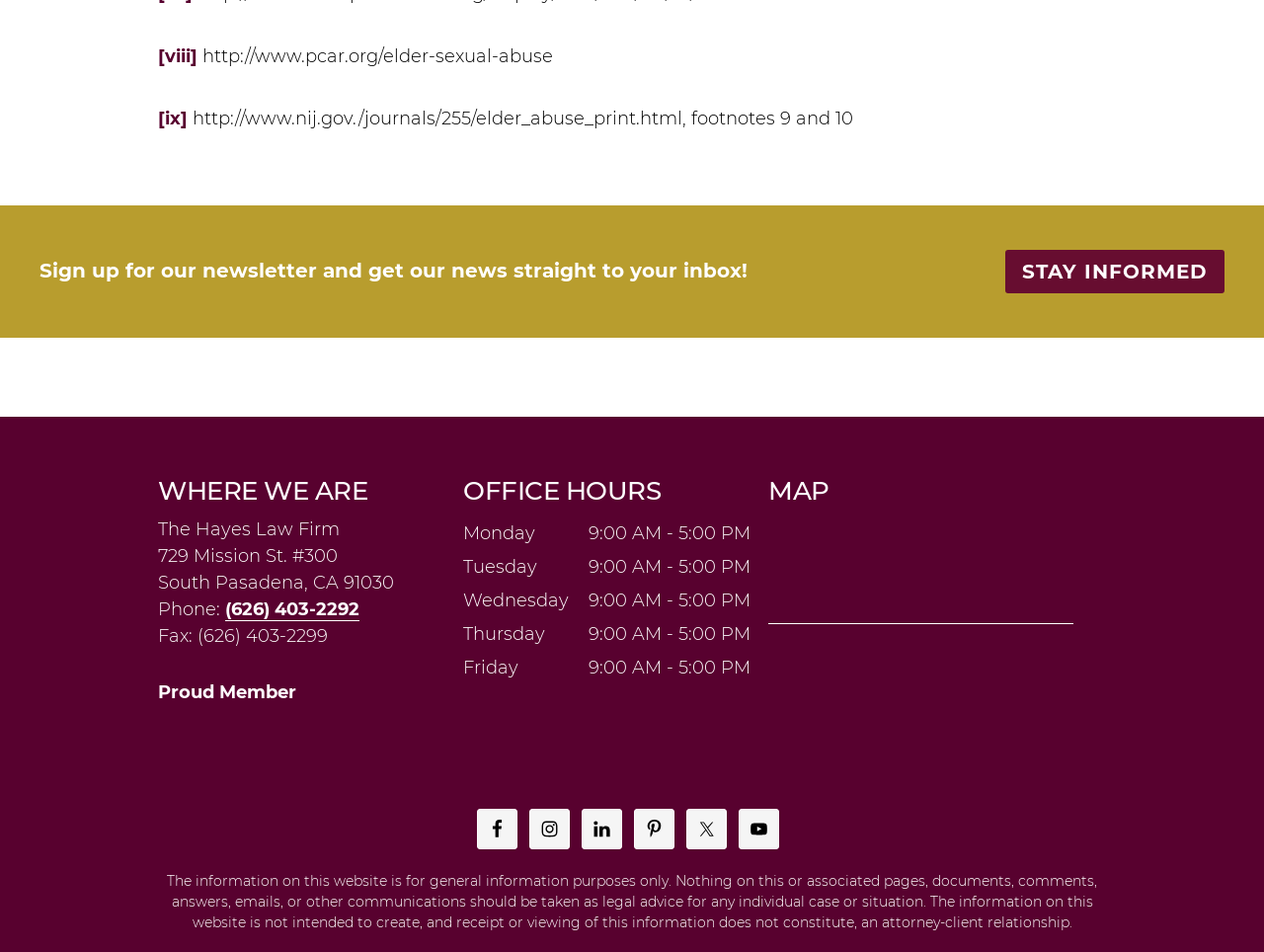What are the office hours of The Hayes Law Firm?
Could you please answer the question thoroughly and with as much detail as possible?

I found the office hours by looking at the 'OFFICE HOURS' section of the webpage, which lists the hours as '9:00 AM - 5:00 PM' for Monday to Friday.